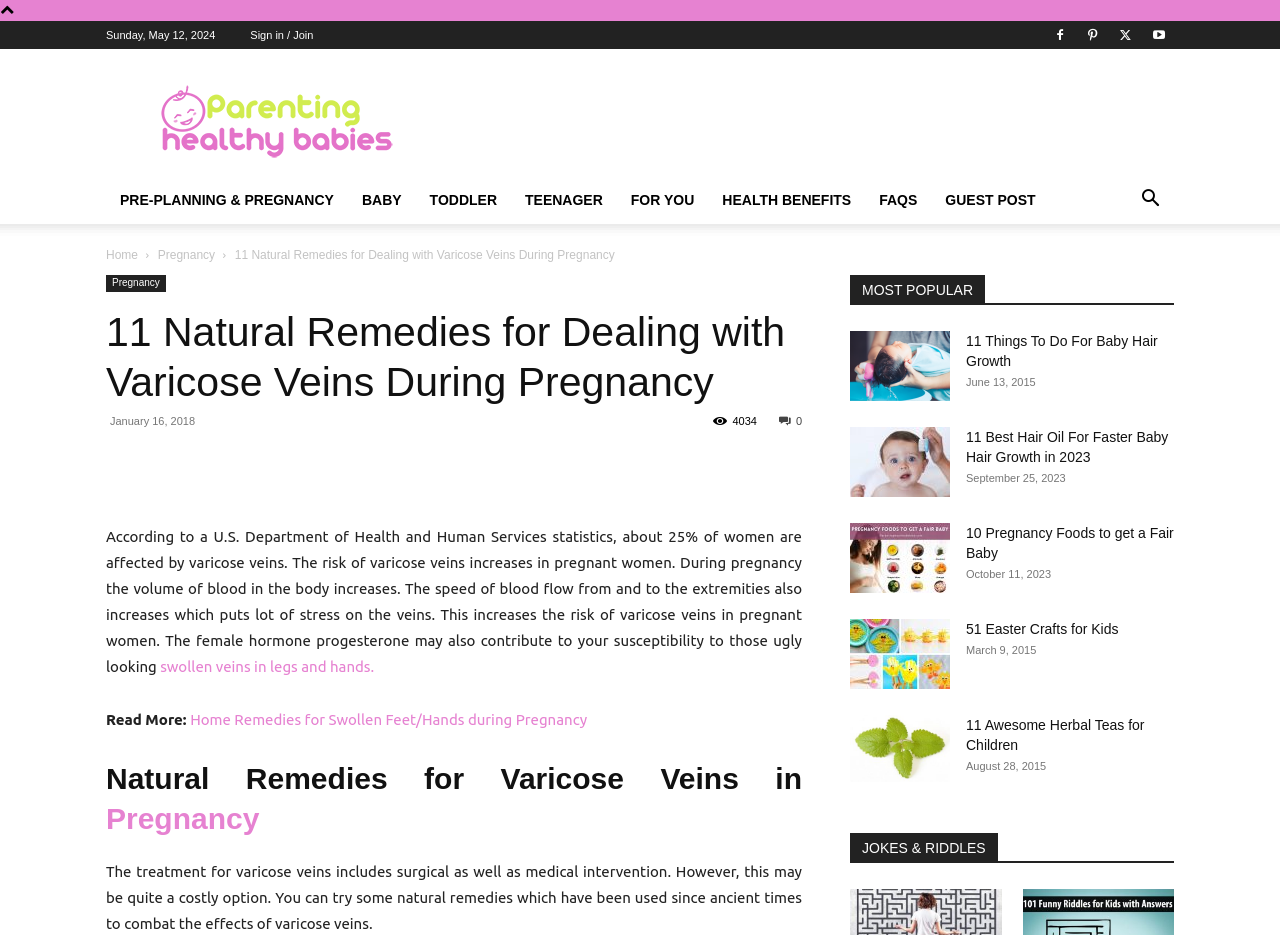Please reply to the following question with a single word or a short phrase:
What is the date of the current article?

January 16, 2018